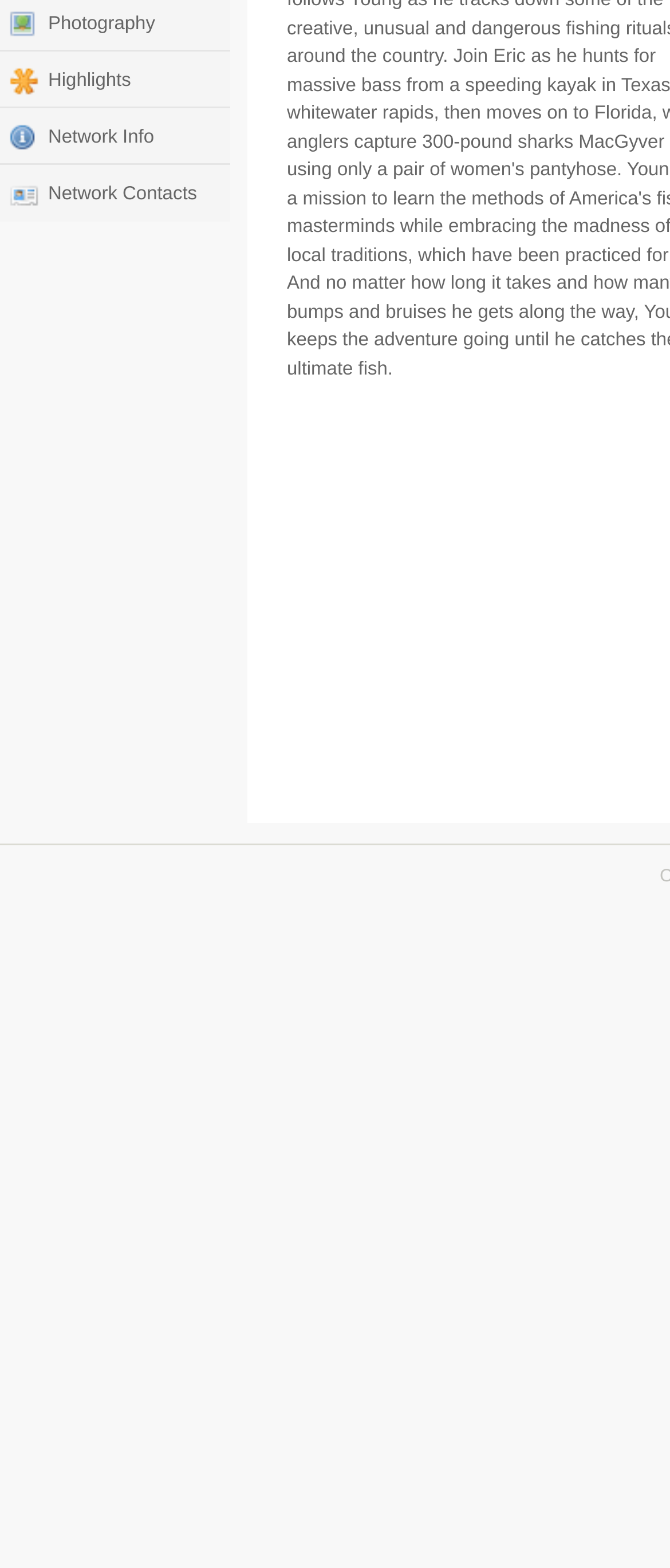Given the element description, predict the bounding box coordinates in the format (top-left x, top-left y, bottom-right x, bottom-right y), using floating point numbers between 0 and 1: Highlights

[0.0, 0.032, 0.344, 0.068]